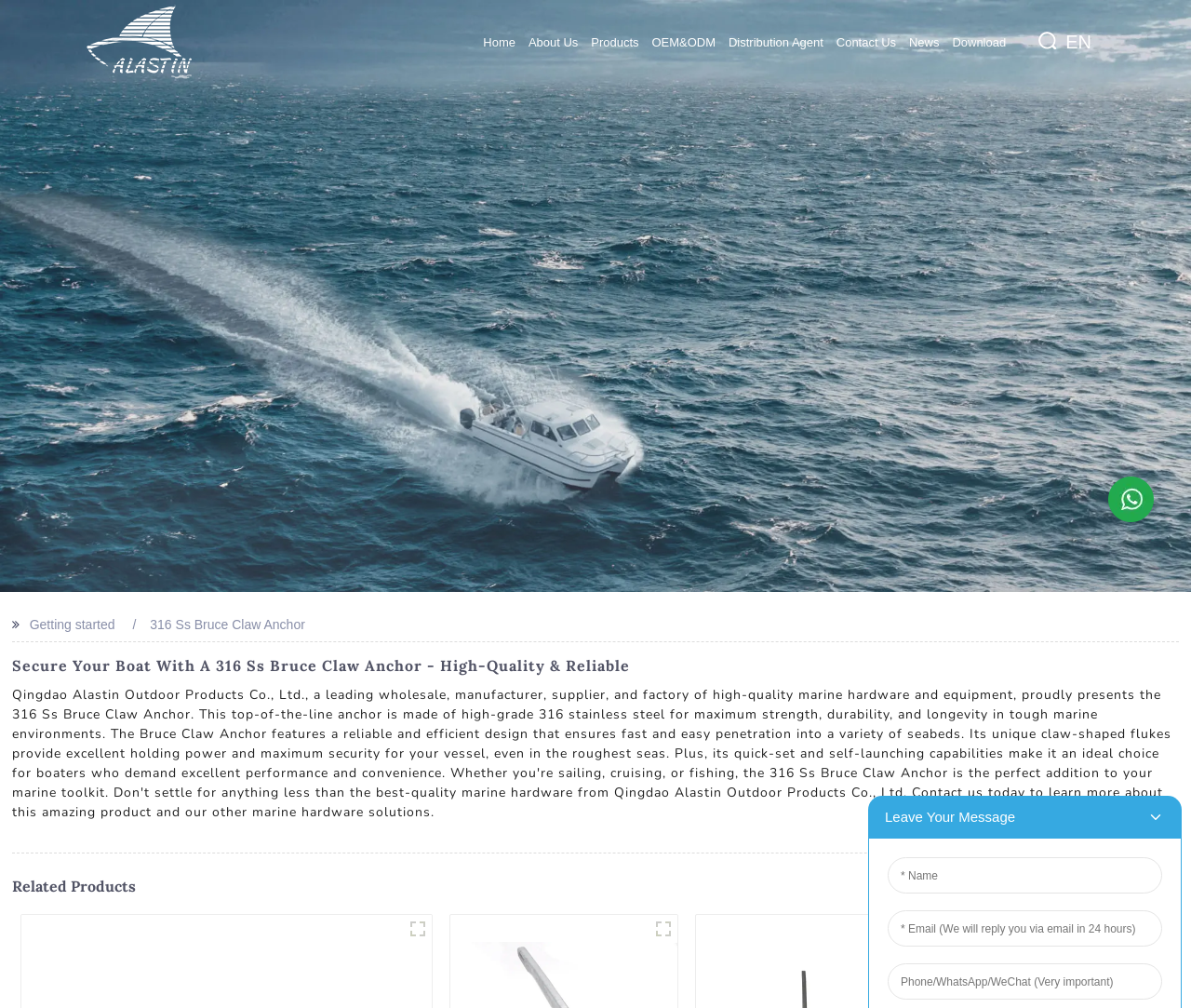Determine the bounding box coordinates of the section to be clicked to follow the instruction: "Click the Home link". The coordinates should be given as four float numbers between 0 and 1, formatted as [left, top, right, bottom].

[0.406, 0.021, 0.433, 0.062]